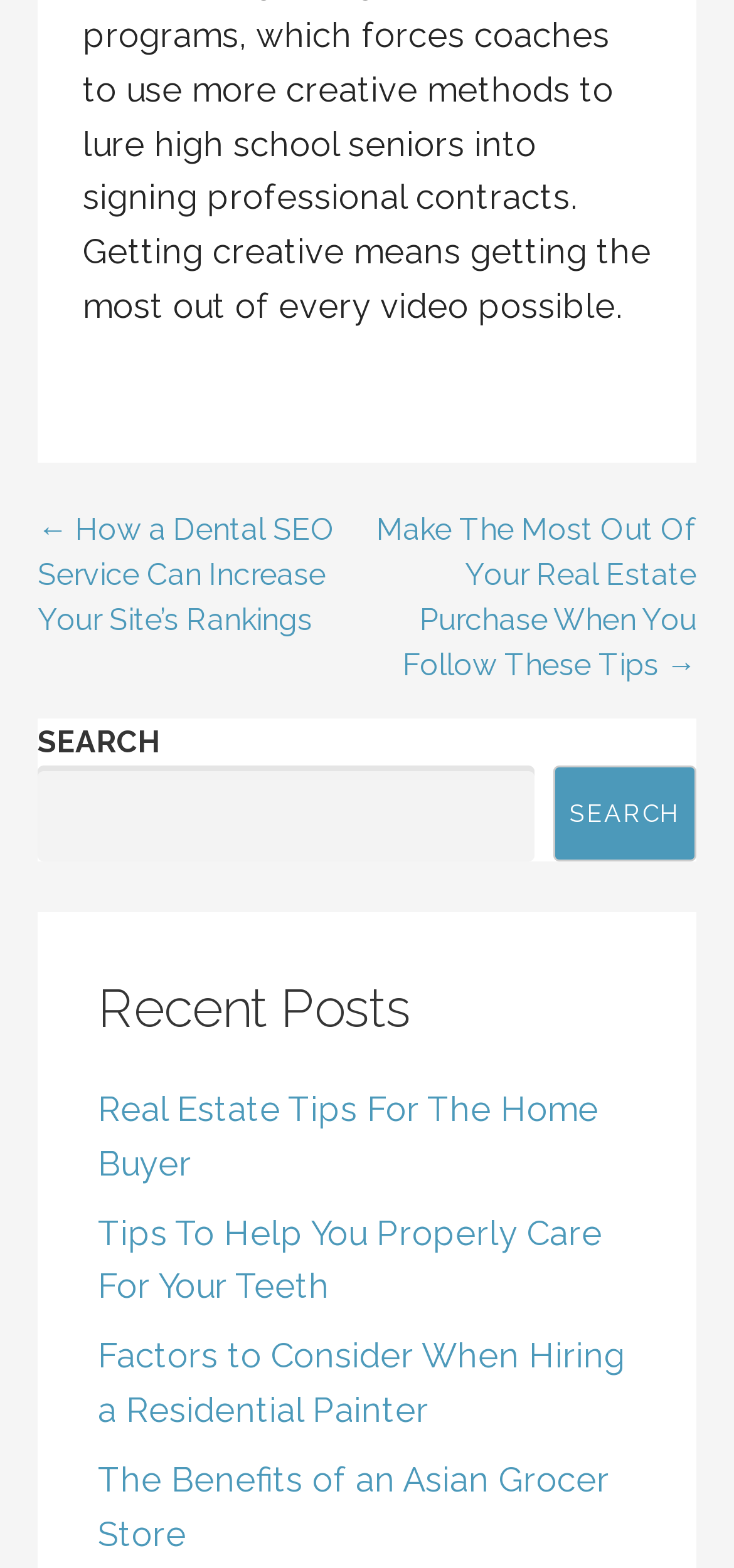Please determine the bounding box coordinates of the element to click in order to execute the following instruction: "search for something". The coordinates should be four float numbers between 0 and 1, specified as [left, top, right, bottom].

[0.051, 0.488, 0.727, 0.549]